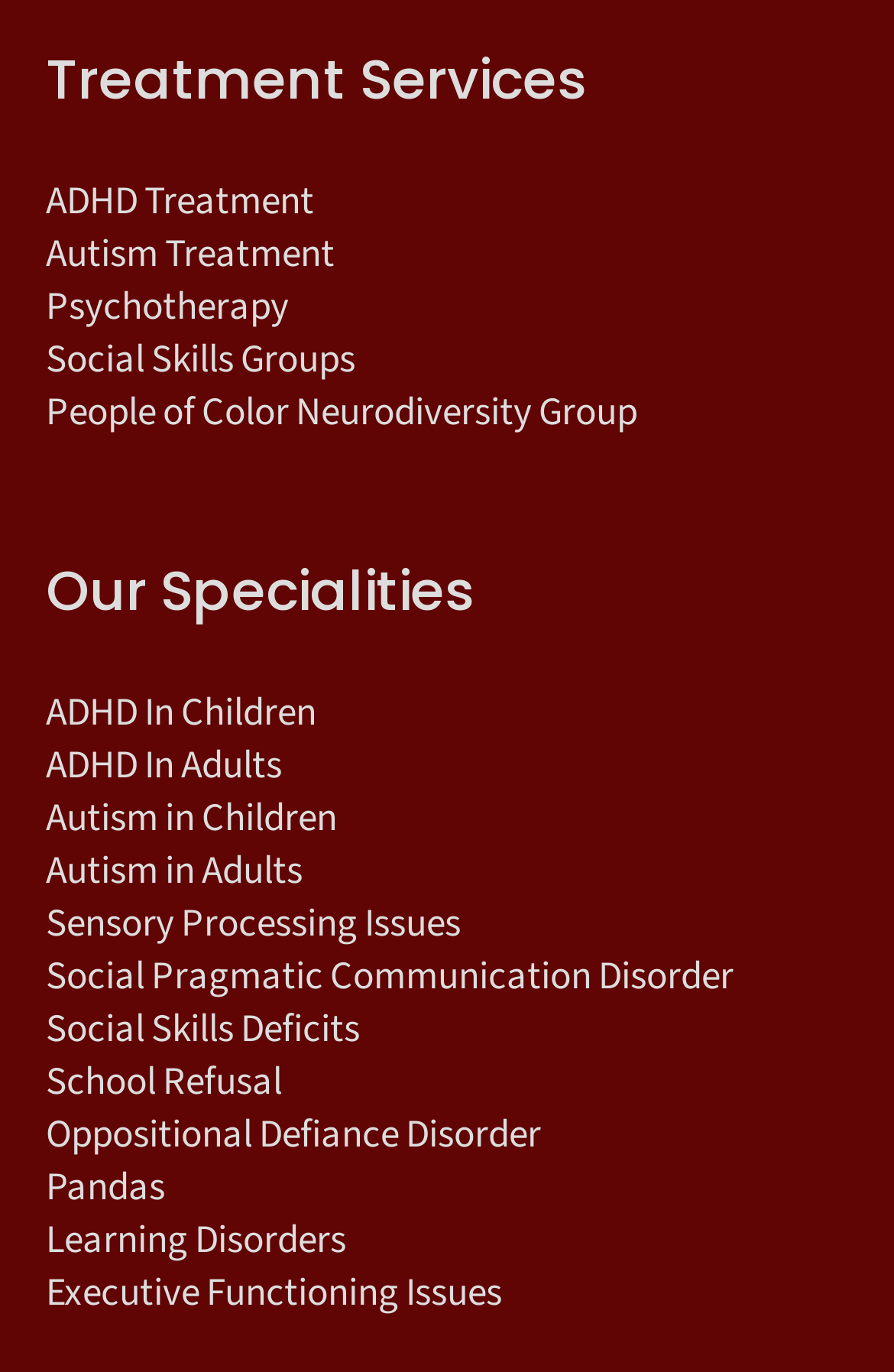What is the main category of treatment services?
Please provide a comprehensive answer based on the information in the image.

Based on the links provided under the 'Treatment Services' heading, the main categories of treatment services are ADHD, Autism, and Psychotherapy.